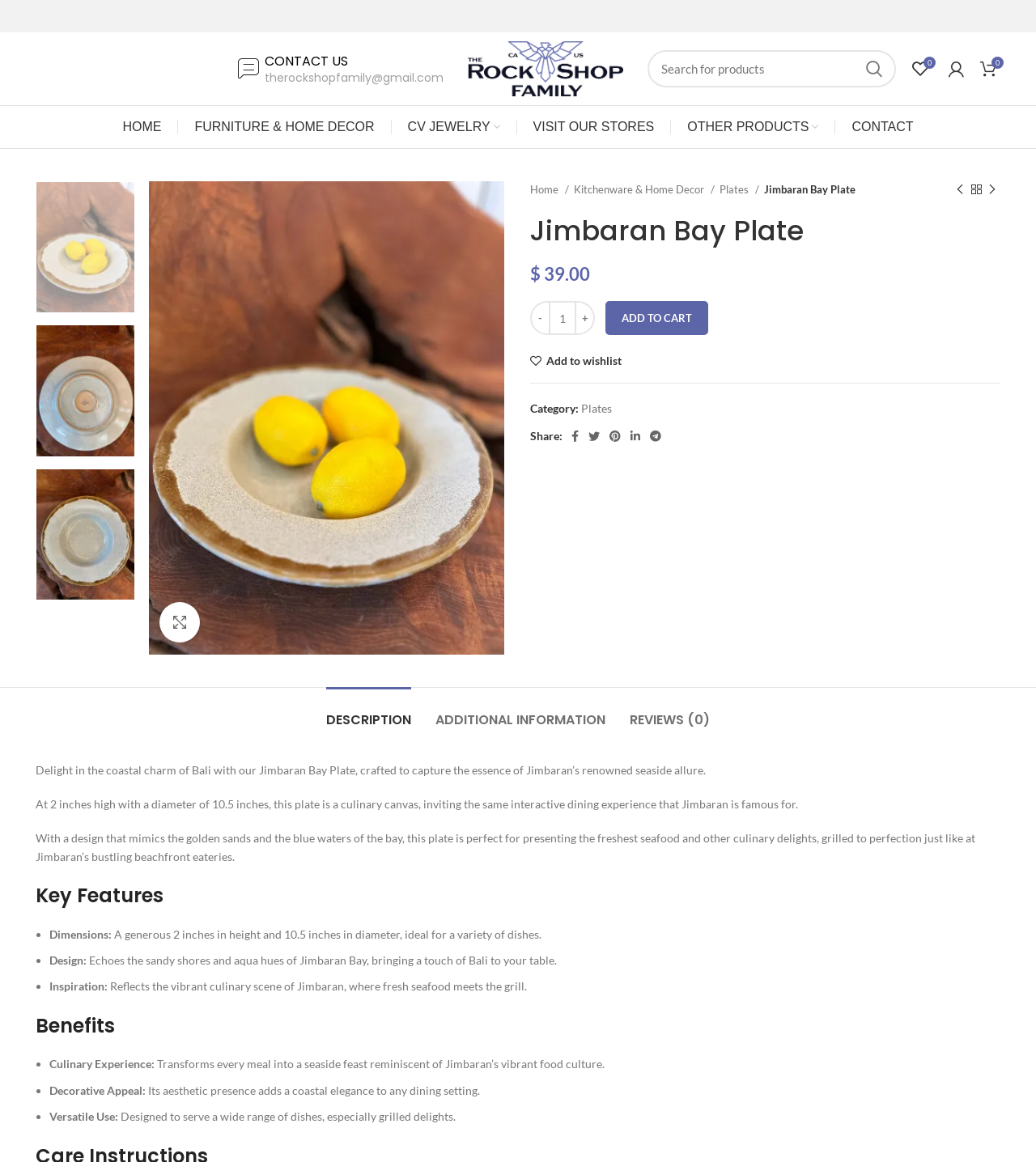Please find the bounding box coordinates of the section that needs to be clicked to achieve this instruction: "Contact us".

[0.255, 0.045, 0.336, 0.061]